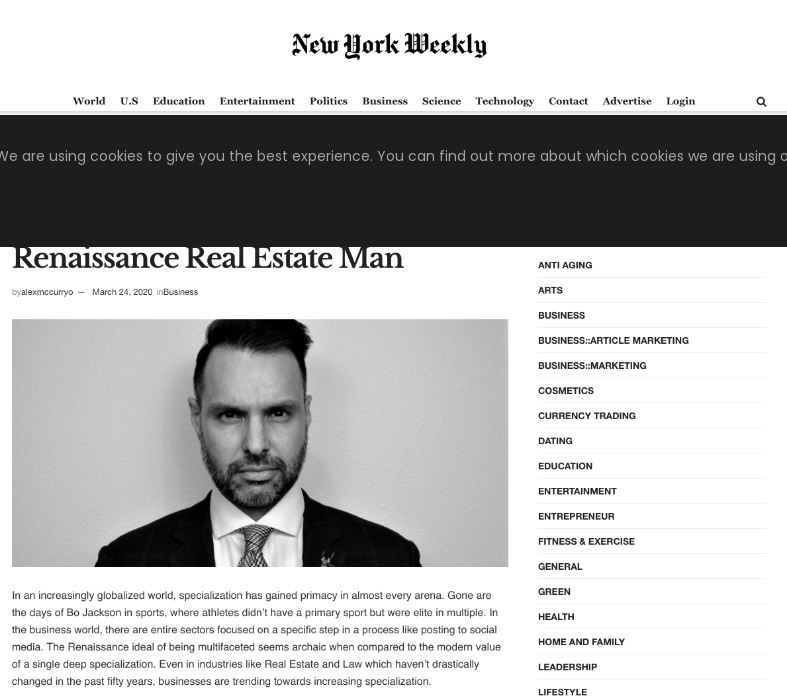What is the article about?
Analyze the image and provide a thorough answer to the question.

The article is titled 'Renaissance Real Estate Man', which discusses the shift towards specialization in various fields while highlighting the importance of being multifaceted in today's business landscape, using Christopher M. Naghibi as an example of someone who has embraced a diverse skill set throughout his career.